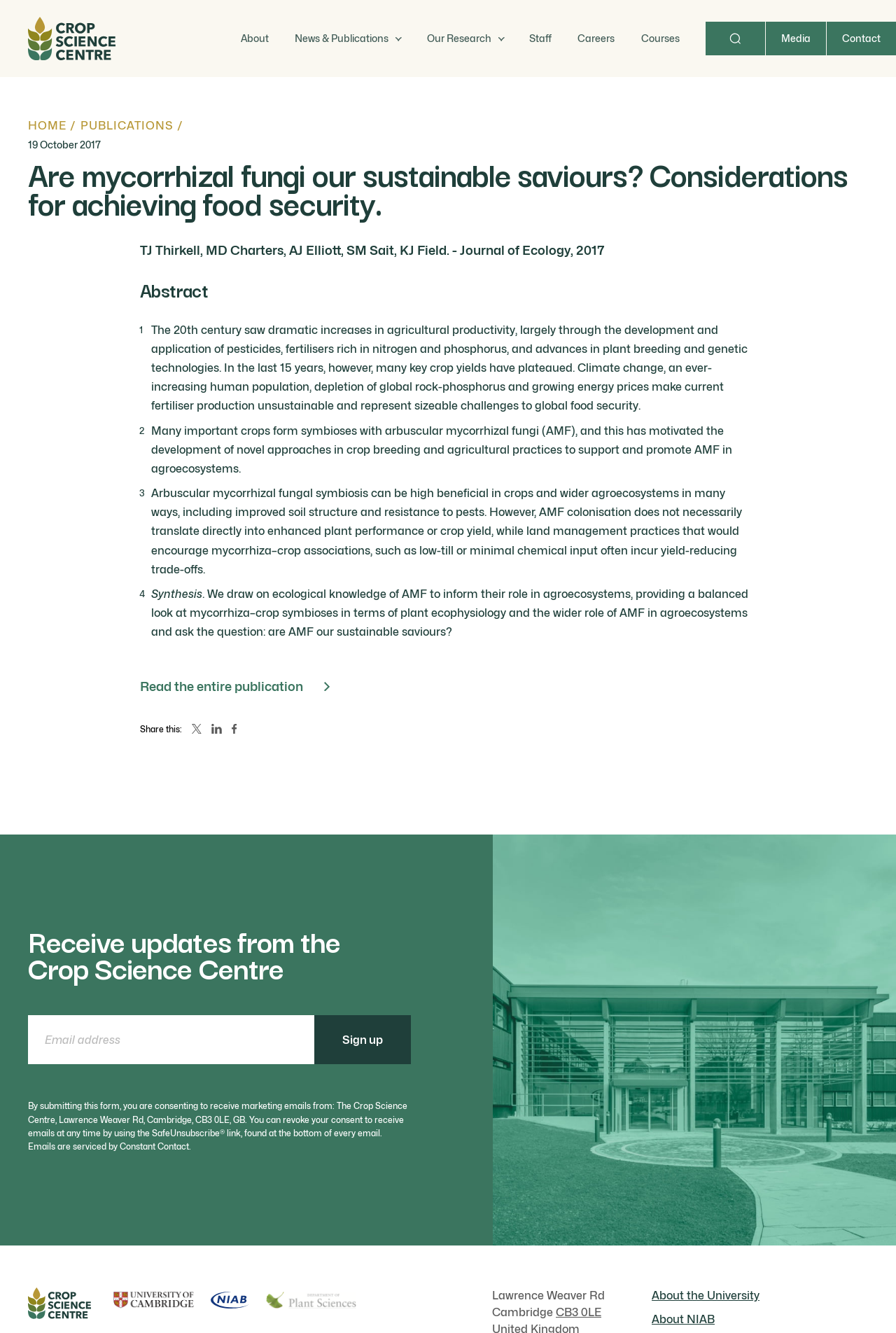What is the topic of the publication?
Provide a fully detailed and comprehensive answer to the question.

The topic of the publication can be inferred from the abstract, which discusses the role of mycorrhizal fungi in achieving food security and the challenges faced in agricultural productivity.